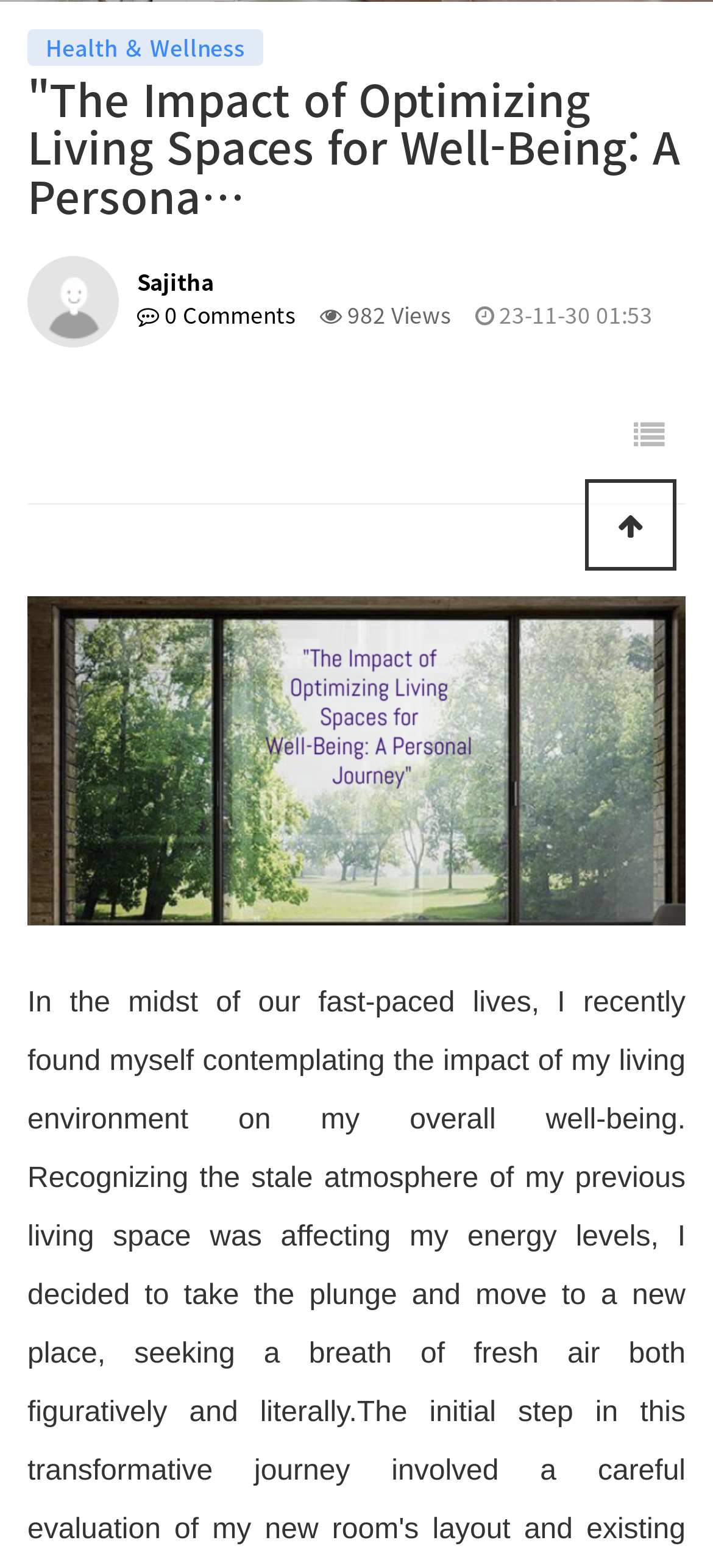Find the coordinates for the bounding box of the element with this description: "0 Comments".

[0.192, 0.19, 0.415, 0.211]